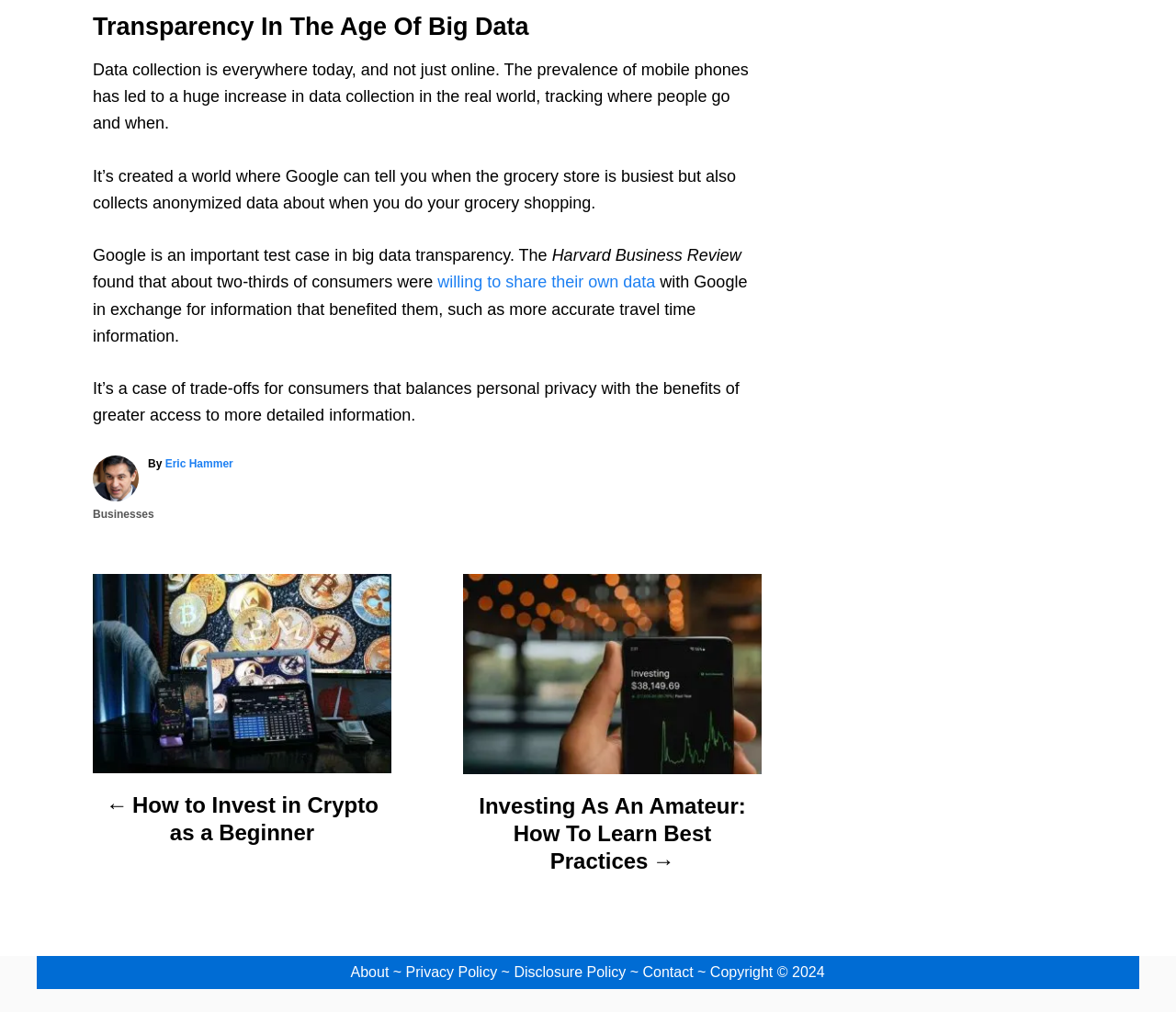Pinpoint the bounding box coordinates of the element to be clicked to execute the instruction: "click the link to learn more about willing to share their own data".

[0.372, 0.27, 0.557, 0.288]